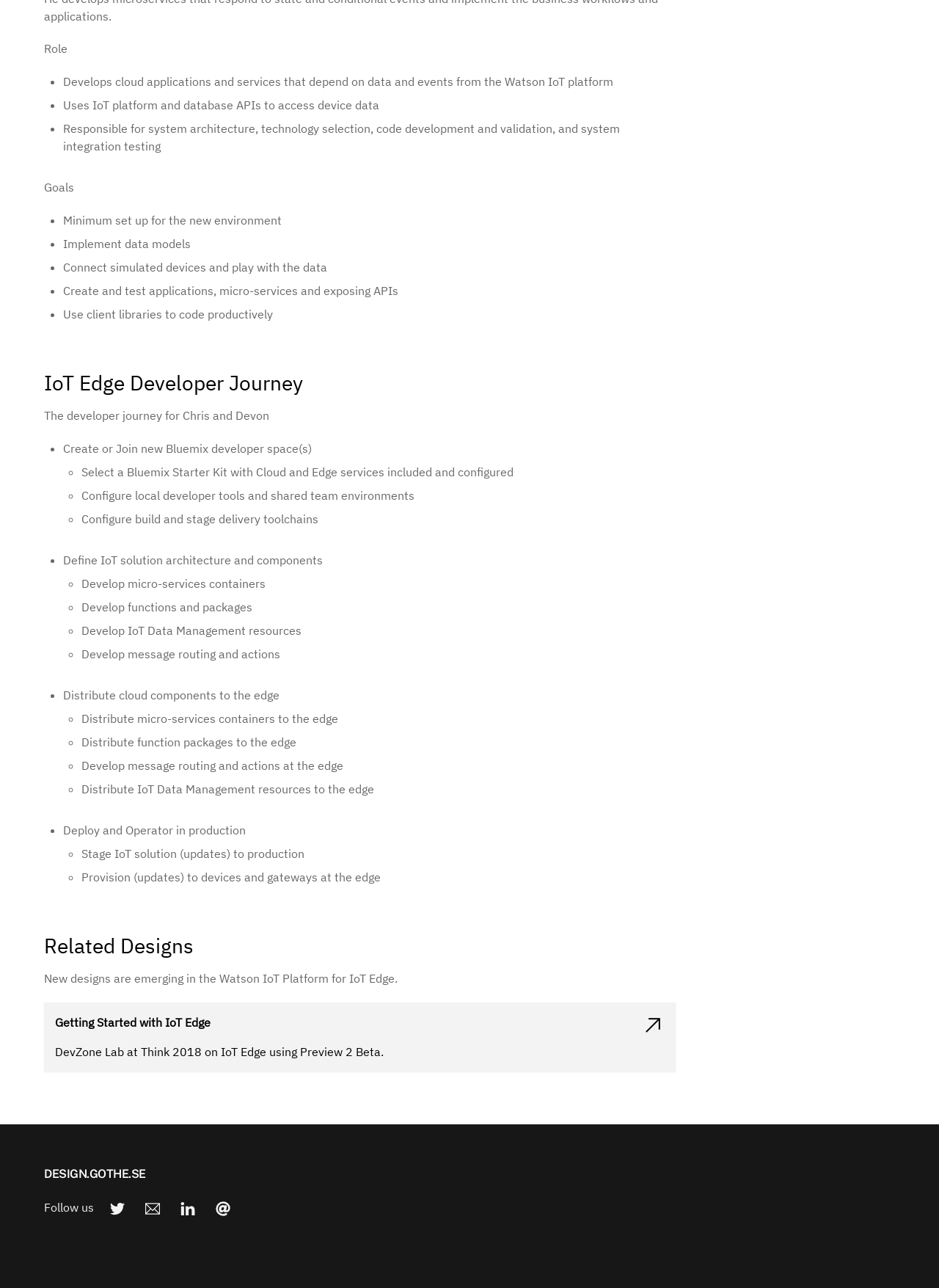What is the final stage of the IoT Edge Developer Journey?
Provide a detailed answer to the question using information from the image.

Based on the webpage, the final stage of the IoT Edge Developer Journey is to deploy and operate in production, which involves staging IoT solutions to production and provisioning updates to devices and gateways at the edge.